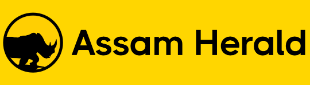Describe the image with as much detail as possible.

The image features the logo of "Assam Herald," set against a vibrant yellow background. The design showcases a stylized silhouette of a rhinoceros within a circular emblem, symbolizing wildlife and conservation, paired with the publication's name in bold, modern typography. This logo represents the Assam Herald's commitment to delivering news and stories relevant to its audience, with a focus on regional issues and themes, reflecting its cultural and environmental heritage.